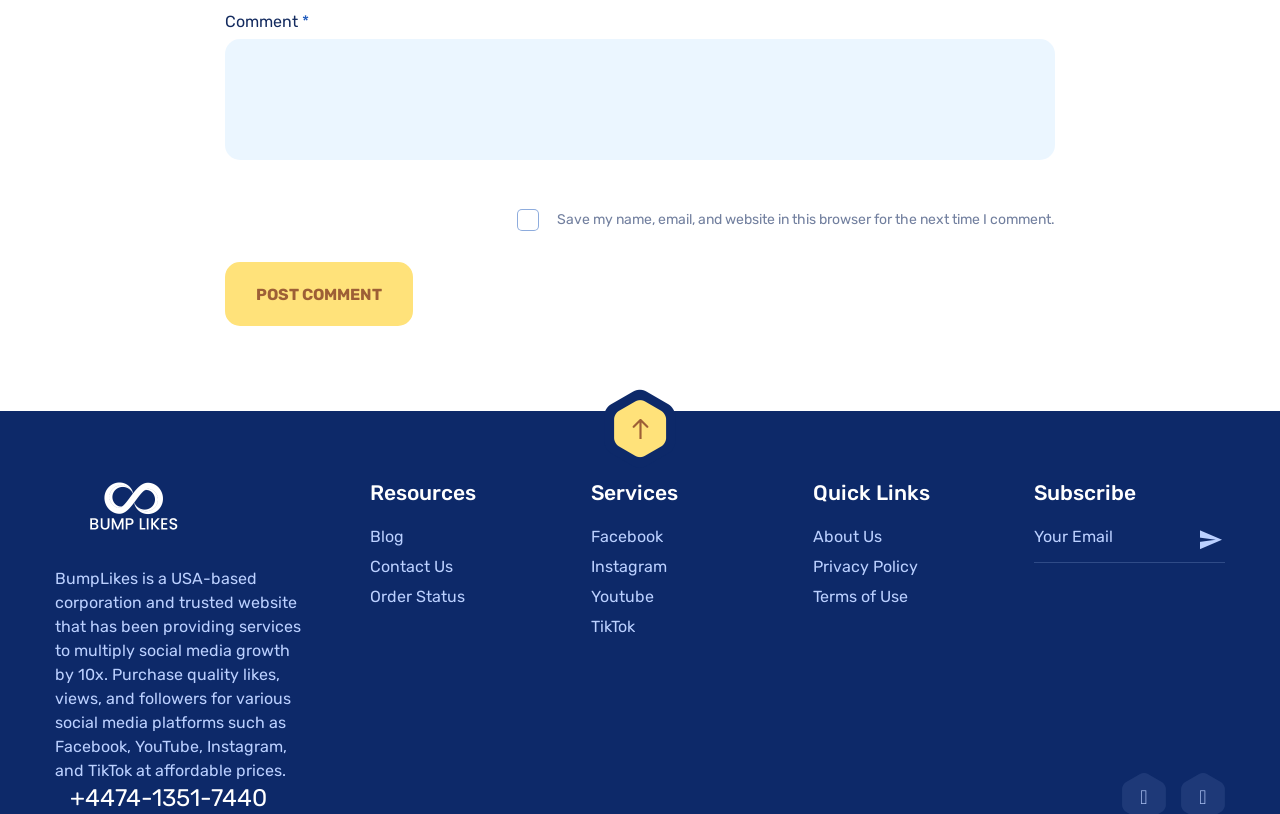How can users contact the website?
Give a one-word or short-phrase answer derived from the screenshot.

Contact form or phone number